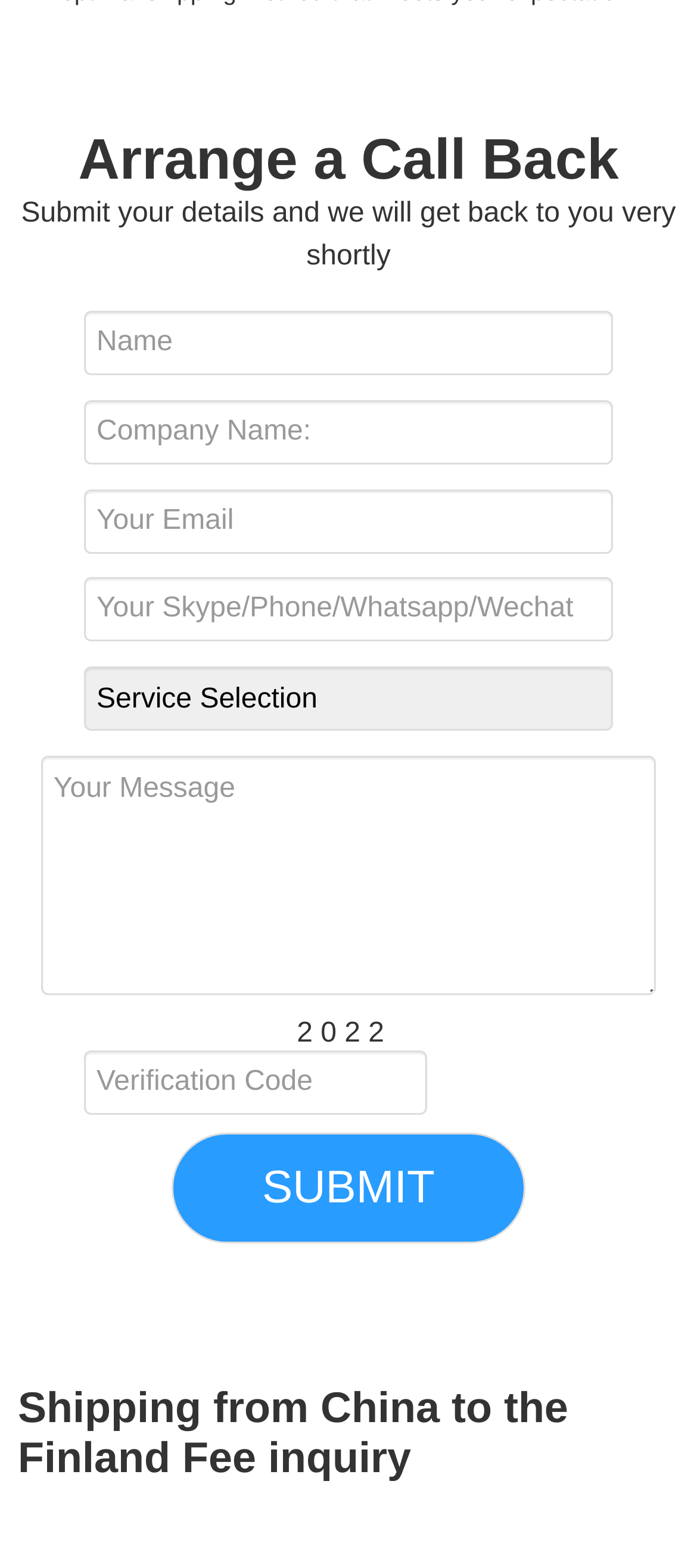Provide the bounding box coordinates of the HTML element this sentence describes: "name="email" placeholder="Your Email"". The bounding box coordinates consist of four float numbers between 0 and 1, i.e., [left, top, right, bottom].

[0.121, 0.312, 0.879, 0.353]